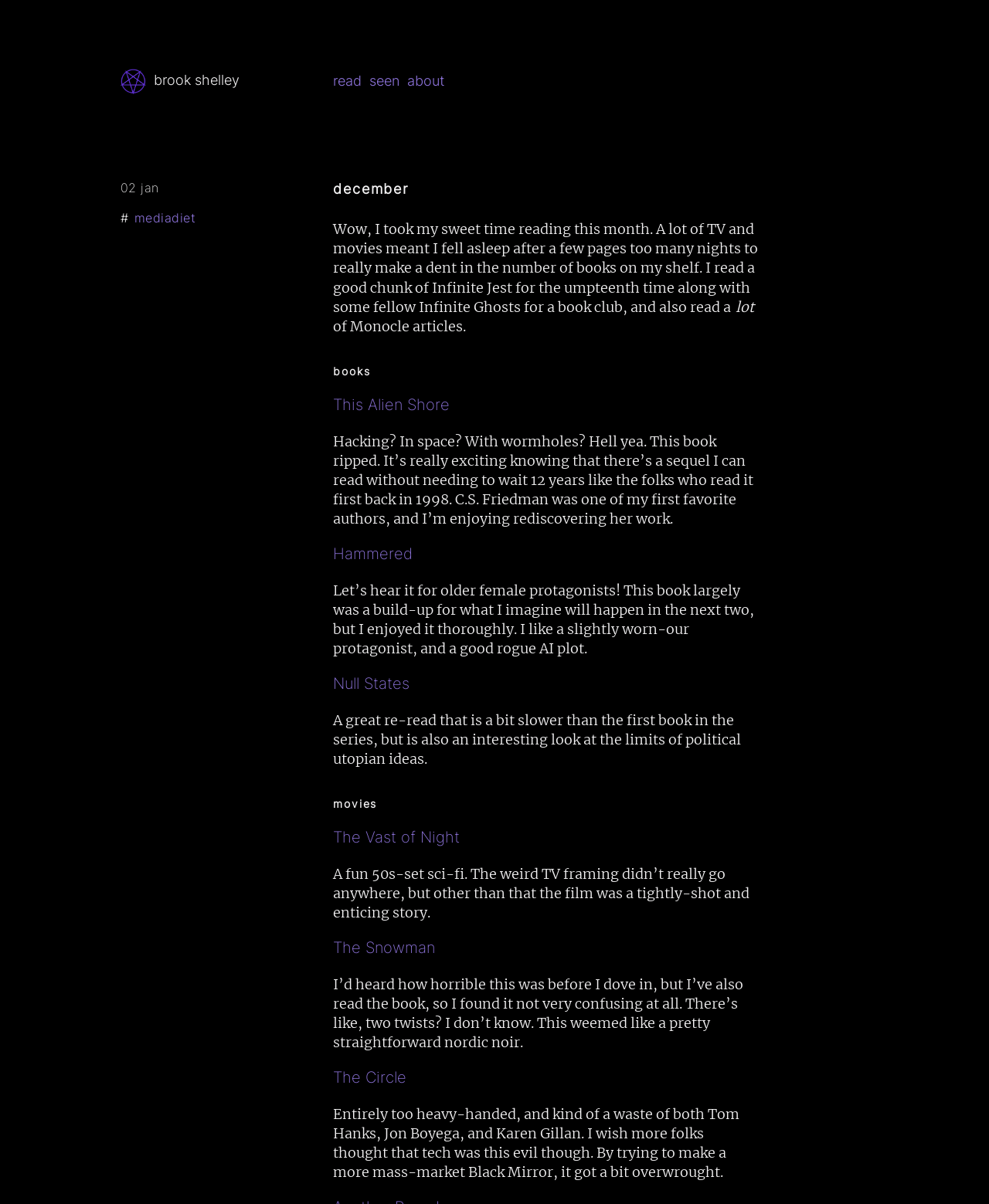Deliver a detailed narrative of the webpage's visual and textual elements.

The webpage appears to be a personal blog or journal, with the title "brook shelley" at the top. Below the title, there is an image with the caption "thanks helen". 

To the right of the image, there are four links: "brook shelley", "read", "seen", and "about". The "about" link has a dropdown menu with a timestamp "02 jan" and a link to "mediadiet". 

Below the links, there is a heading "december" followed by a block of text discussing the author's reading habits and book club experience. The text is divided into sections with headings "books", "This Alien Shore", "Hammered", "Null States", and "movies". Each section has a brief summary or review of the corresponding book or movie. 

The book reviews discuss the plots and the author's opinions on the books, while the movie reviews are shorter and focus on the author's impressions of the films. The movies reviewed are "The Vast of Night", "The Snowman", and "The Circle".